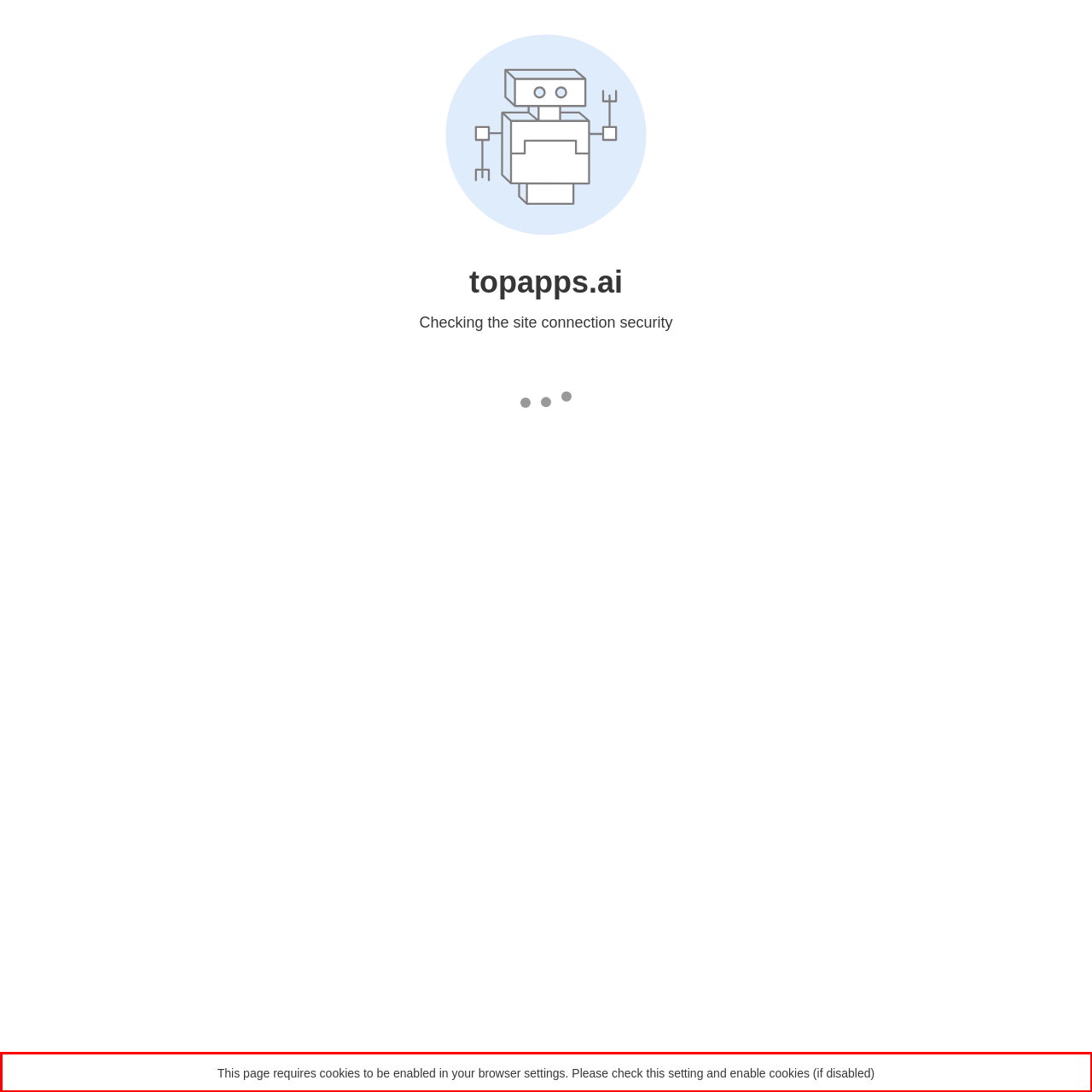You have a screenshot of a webpage where a UI element is enclosed in a red rectangle. Perform OCR to capture the text inside this red rectangle.

This page requires cookies to be enabled in your browser settings. Please check this setting and enable cookies (if disabled)